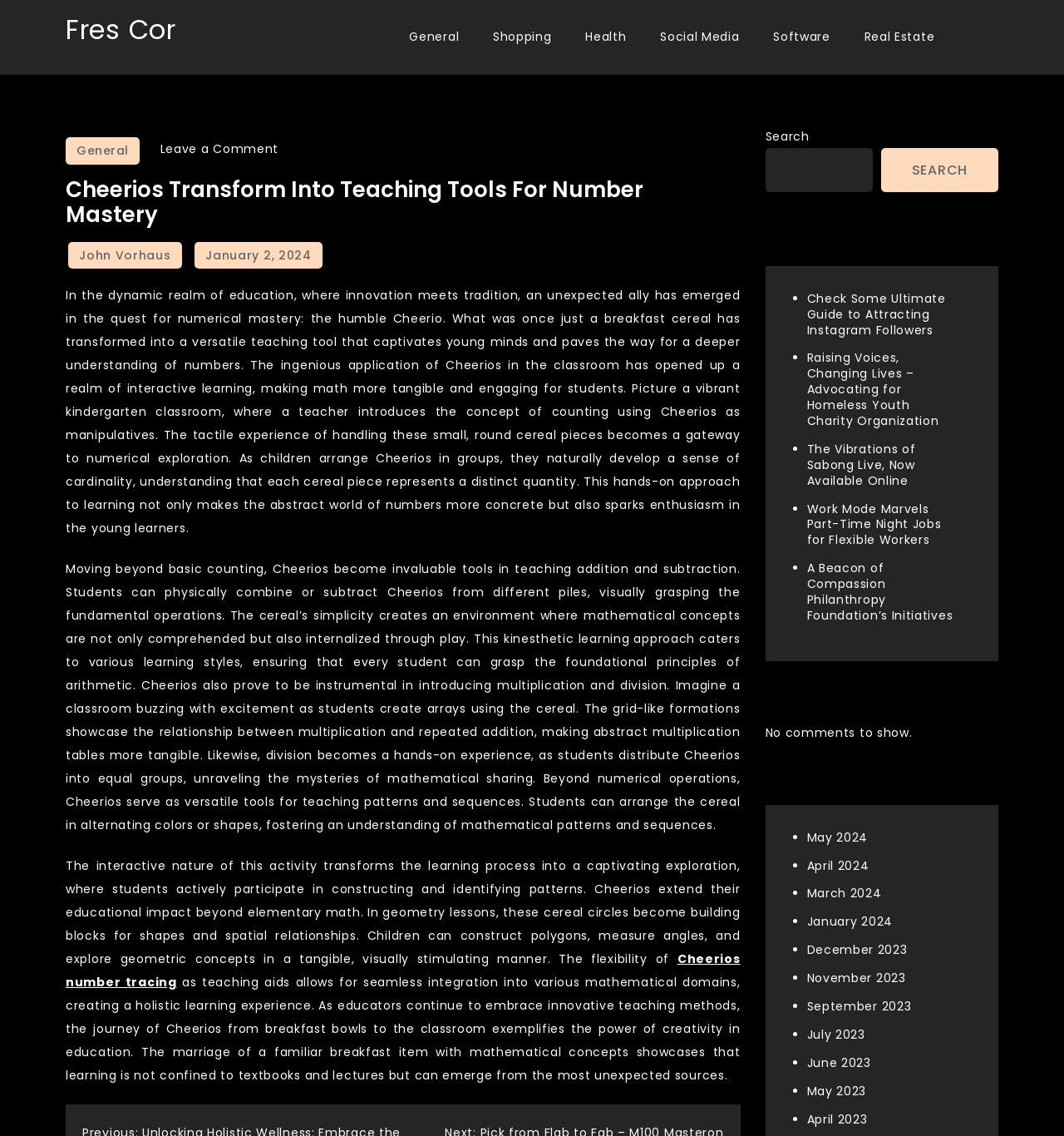Identify the bounding box coordinates for the UI element described as: "April 2023". The coordinates should be provided as four floats between 0 and 1: [left, top, right, bottom].

[0.758, 0.978, 0.815, 0.992]